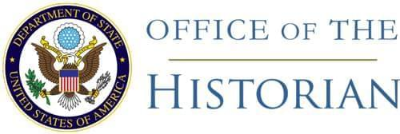What does the olive branch symbolize?
Using the information from the image, give a concise answer in one word or a short phrase.

Peace